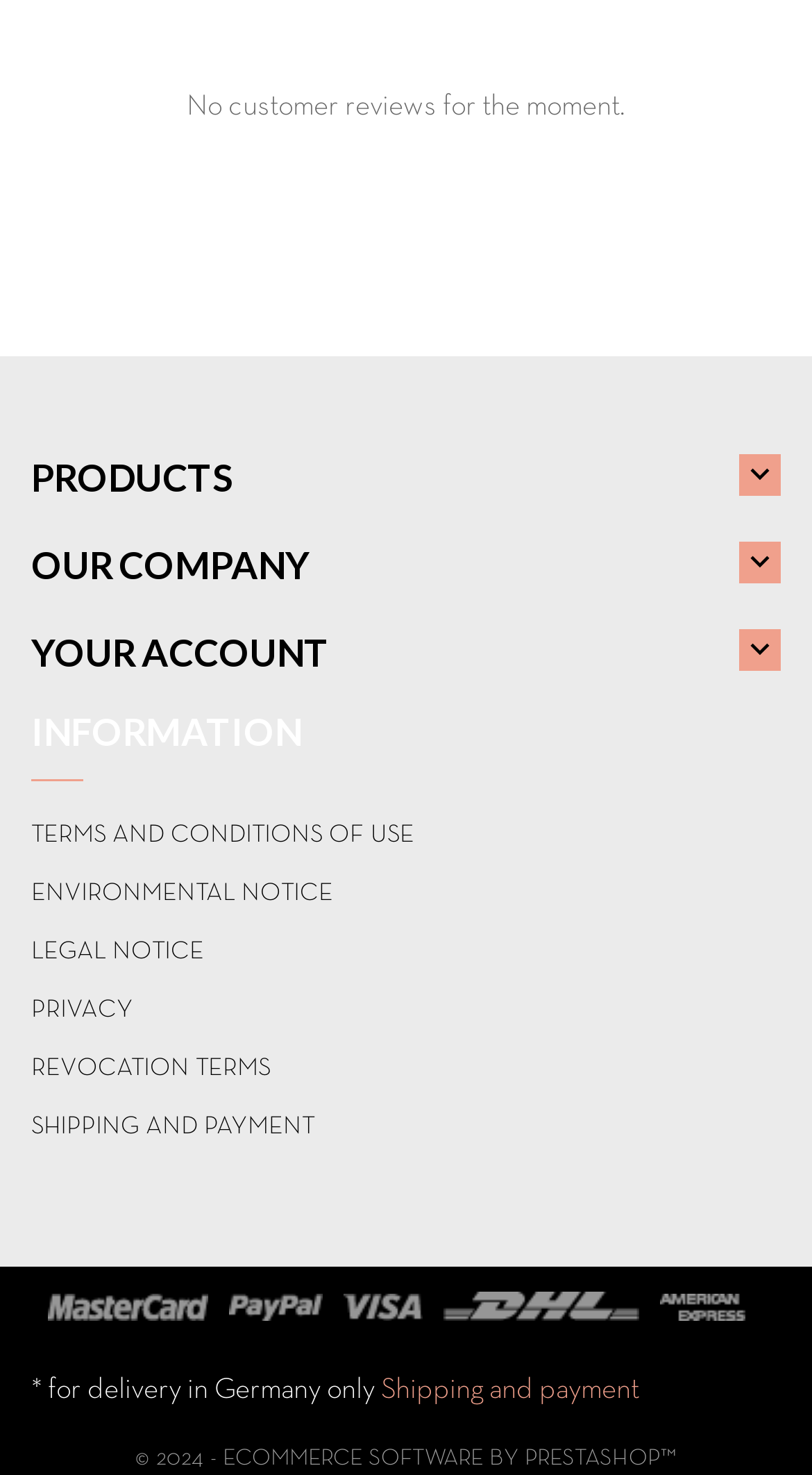What is the copyright year mentioned at the bottom? Based on the screenshot, please respond with a single word or phrase.

2024